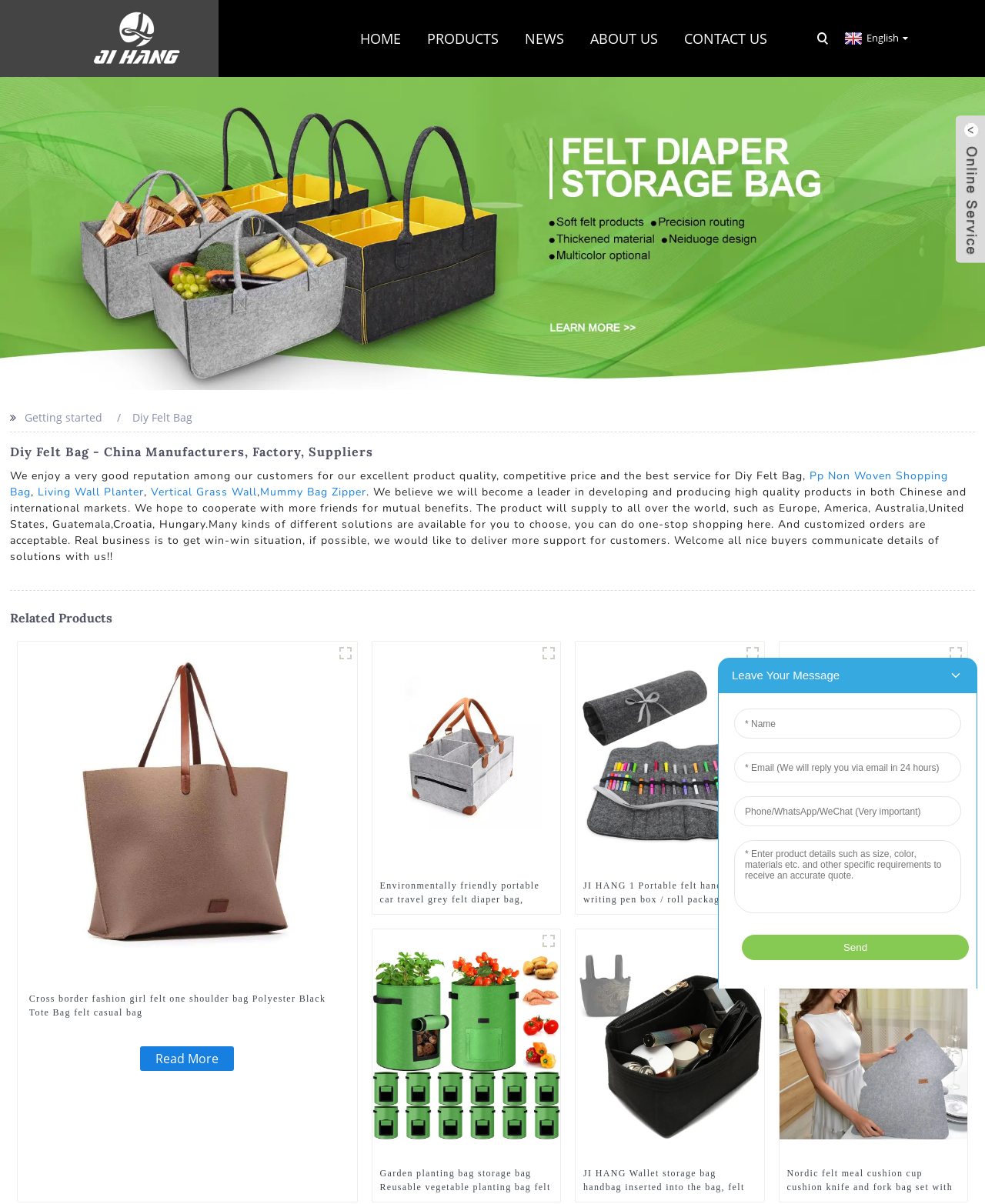Locate the bounding box coordinates of the element that should be clicked to execute the following instruction: "Check the details of the Felt tote/felt shoulder bag/felt tote".

[0.799, 0.729, 0.974, 0.741]